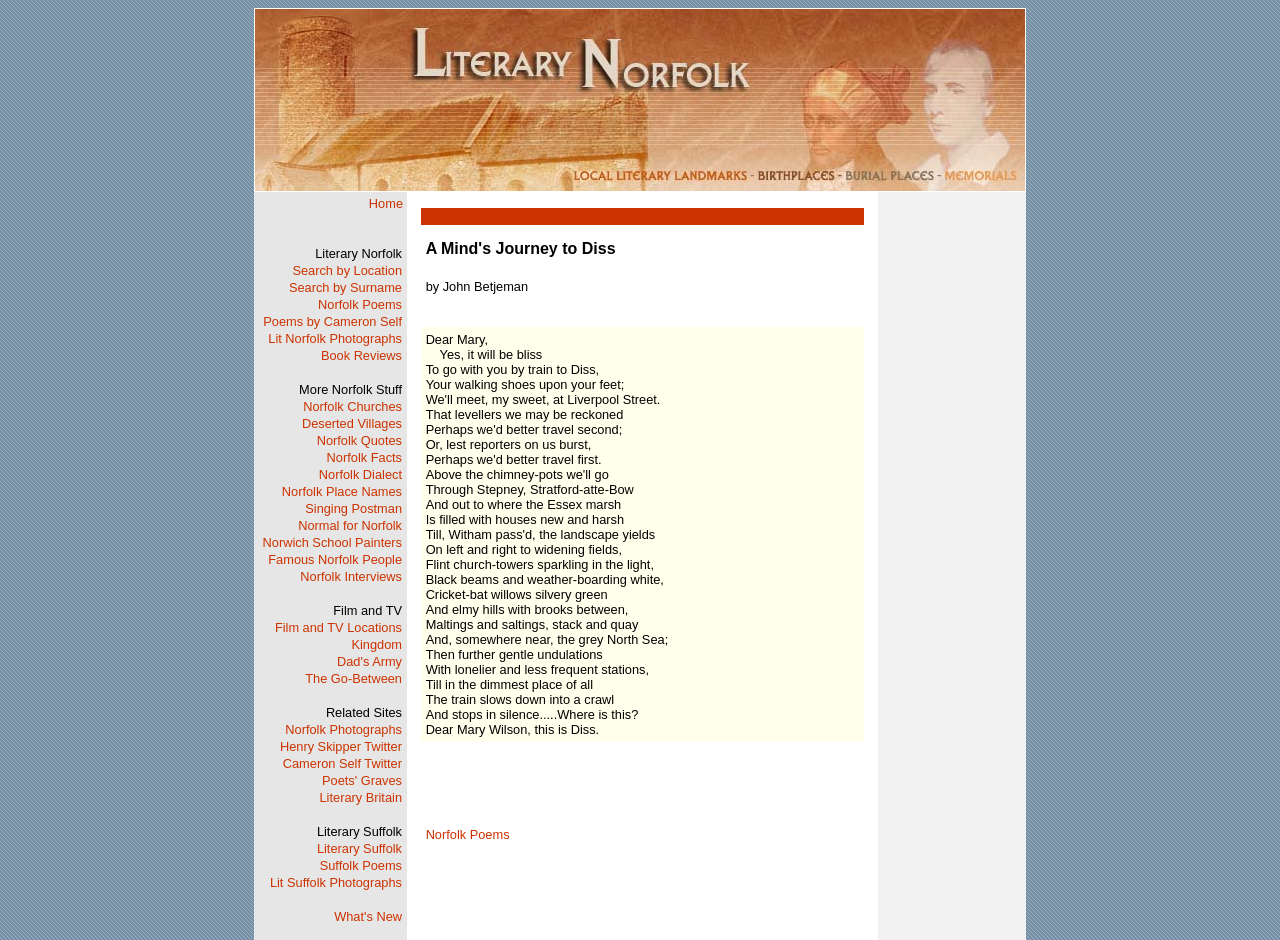Locate the bounding box coordinates of the element that should be clicked to execute the following instruction: "Discover Norfolk Facts".

[0.255, 0.479, 0.314, 0.495]